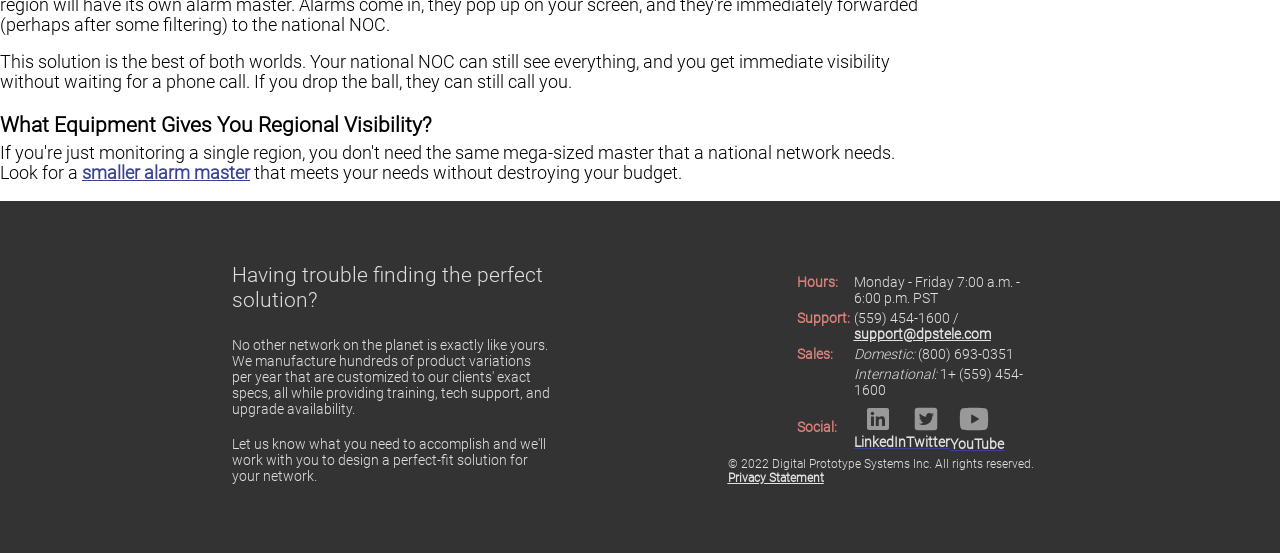What is the company's support phone number?
Craft a detailed and extensive response to the question.

I found the support phone number in the table with the heading 'Support:' which is located in the bottom section of the webpage.